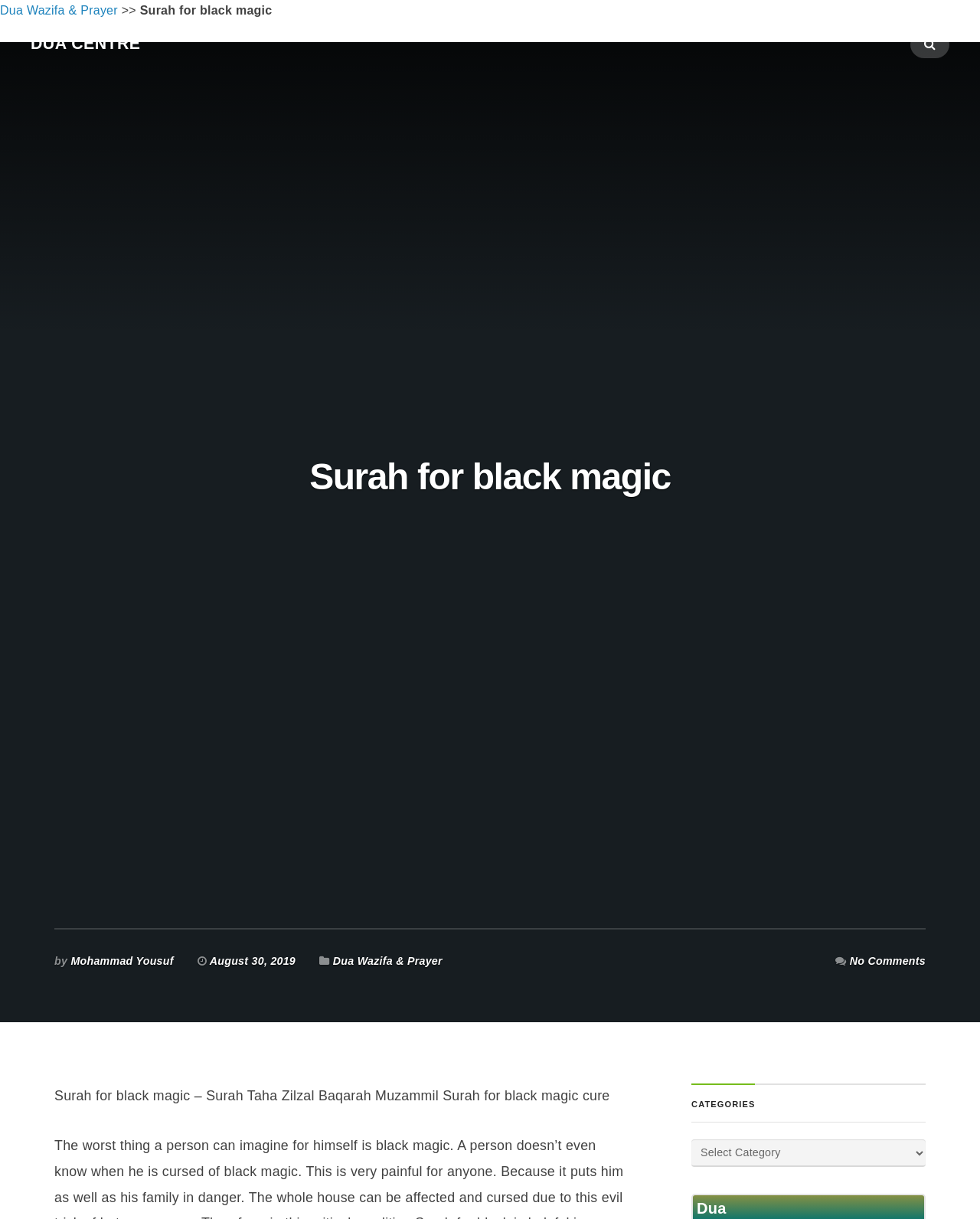What is the title of the subheading?
Please look at the screenshot and answer in one word or a short phrase.

CATEGORIES